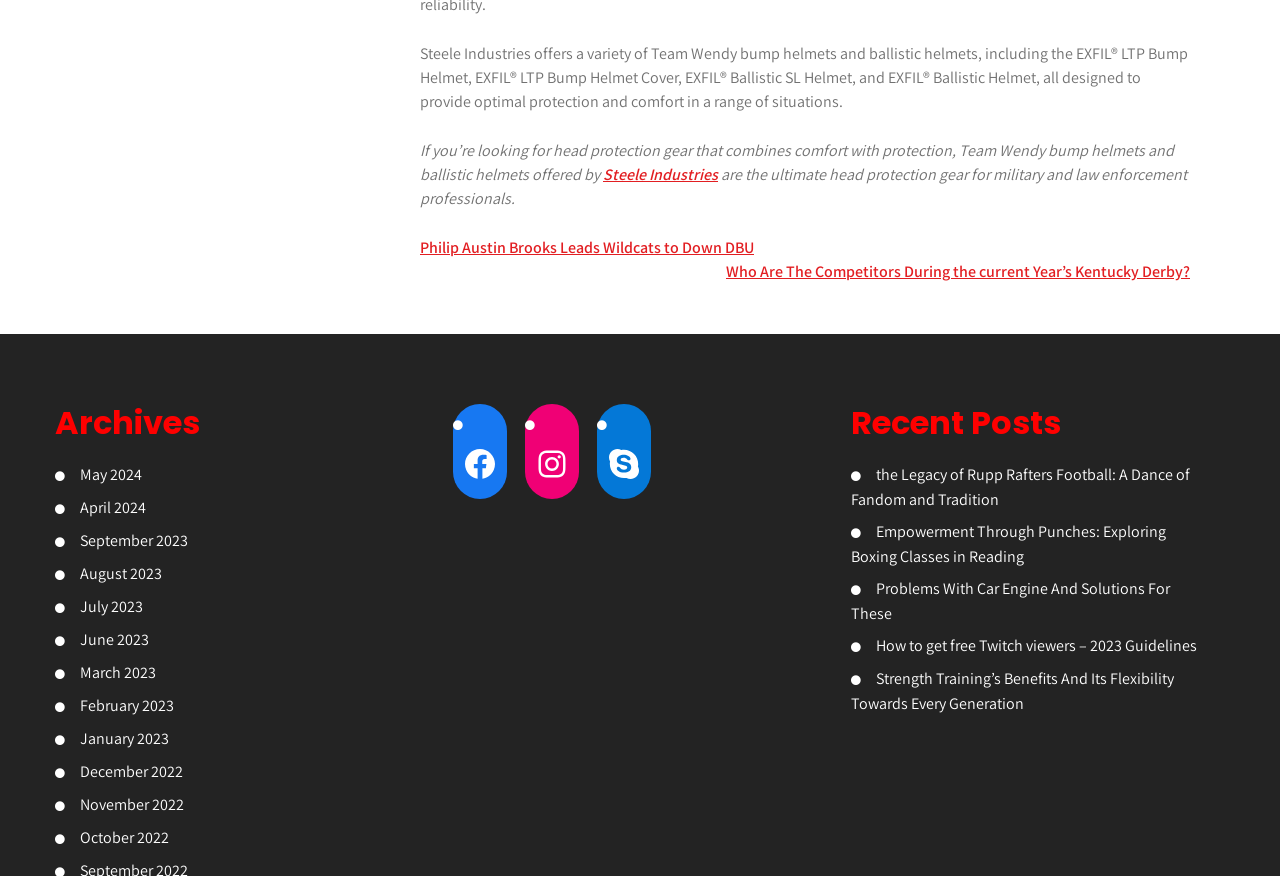Specify the bounding box coordinates for the region that must be clicked to perform the given instruction: "View archives from 'May 2024'".

[0.062, 0.529, 0.111, 0.553]